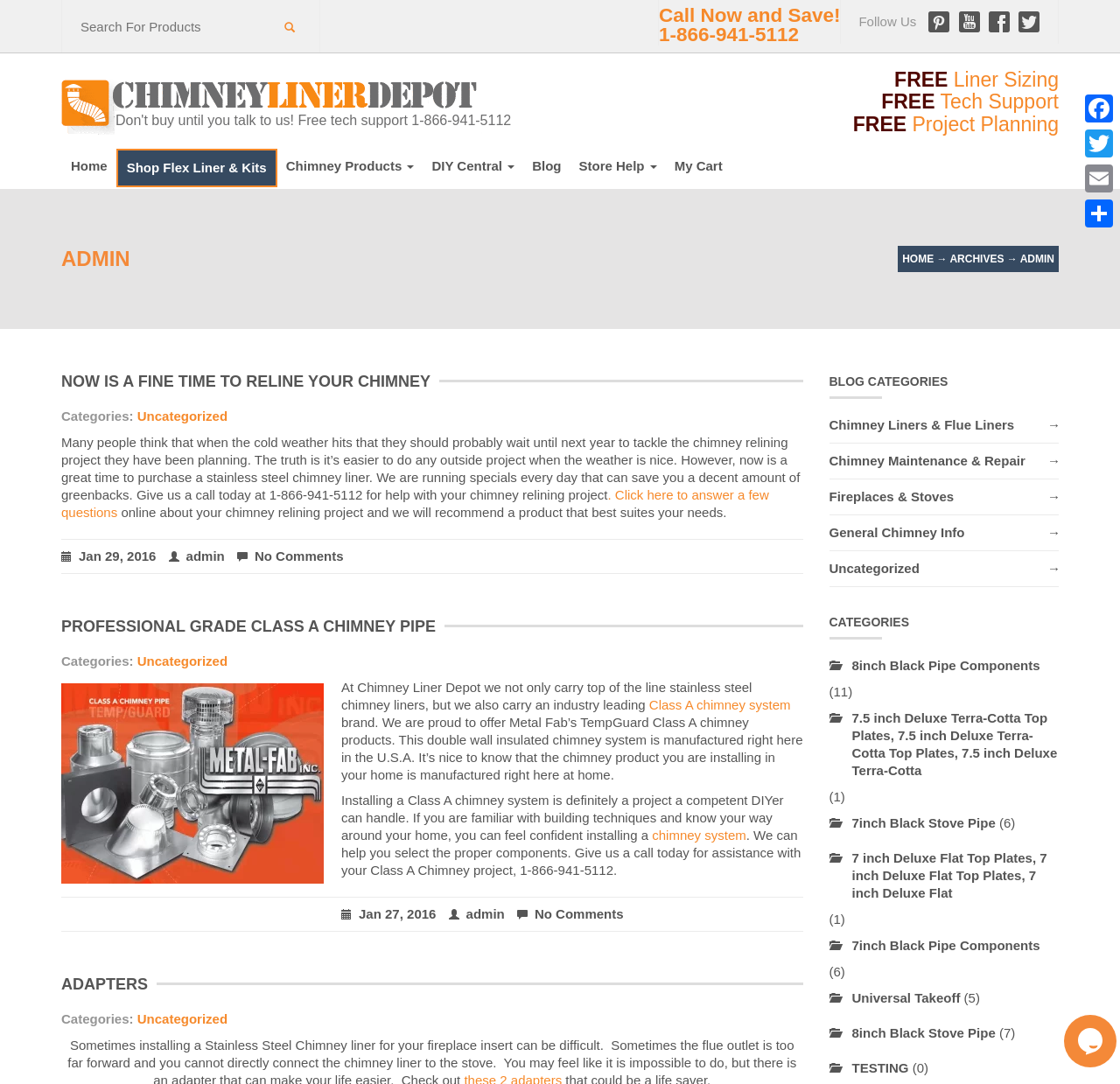Pinpoint the bounding box coordinates of the area that should be clicked to complete the following instruction: "Read the 'STUDENT RESULTS' heading". The coordinates must be given as four float numbers between 0 and 1, i.e., [left, top, right, bottom].

None